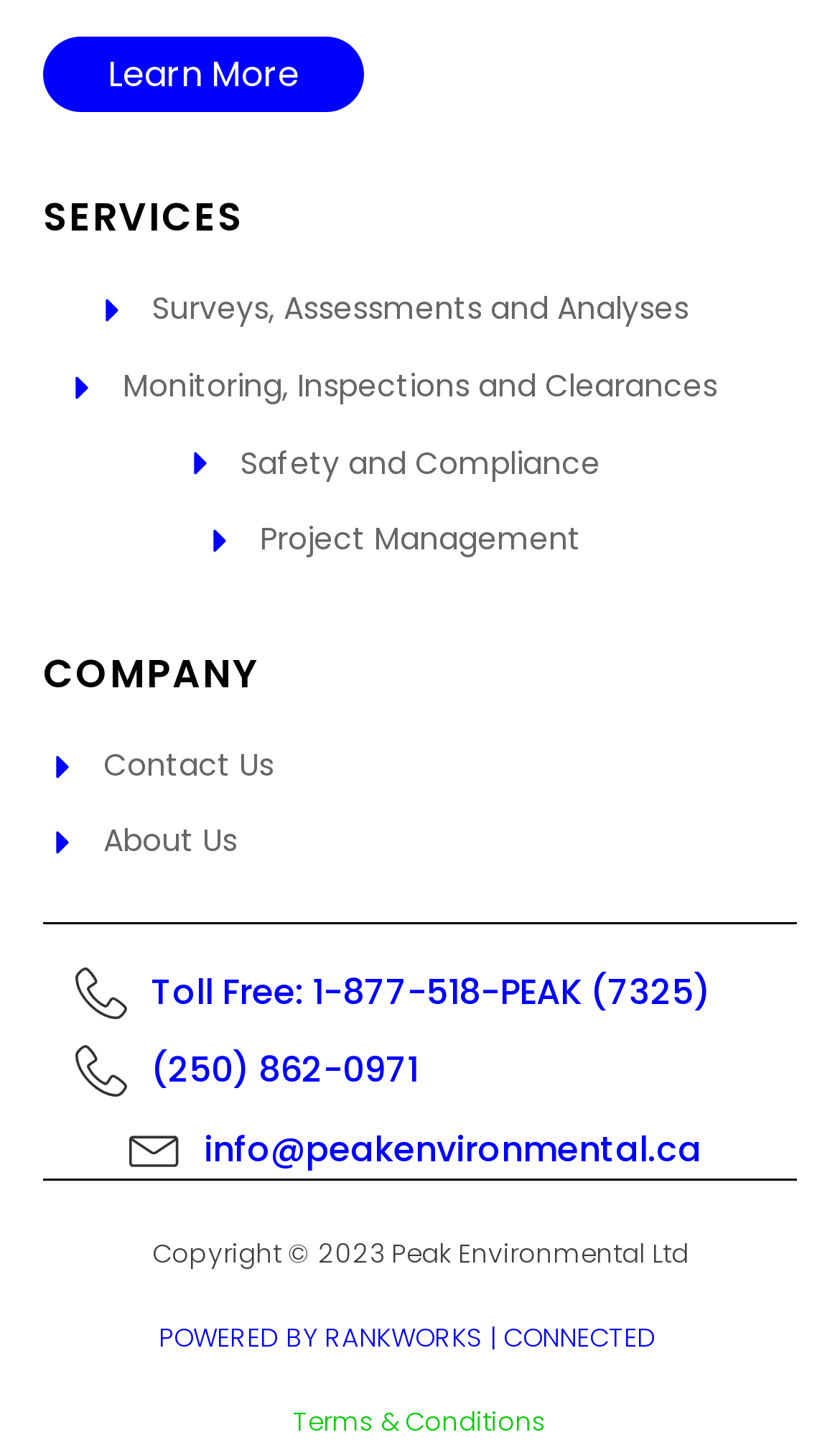Highlight the bounding box coordinates of the region I should click on to meet the following instruction: "Check Copyright information".

[0.181, 0.854, 0.819, 0.879]